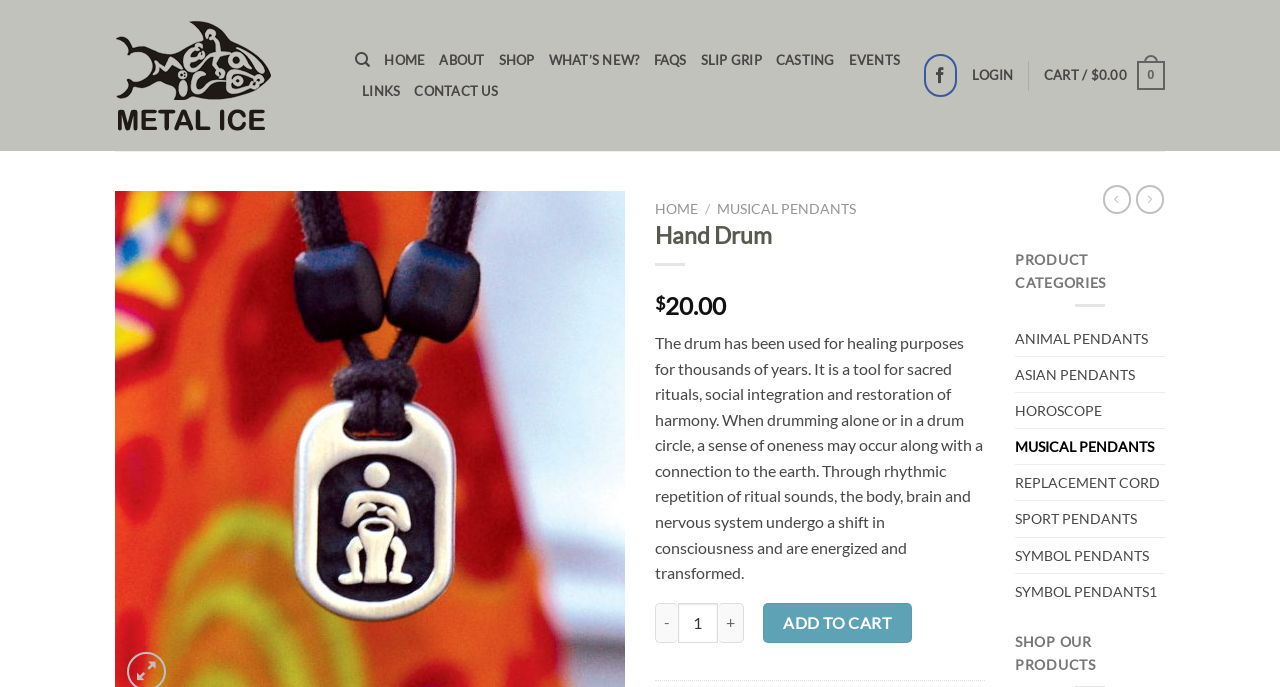Given the element description: "Add to cart", predict the bounding box coordinates of the UI element it refers to, using four float numbers between 0 and 1, i.e., [left, top, right, bottom].

[0.596, 0.877, 0.712, 0.936]